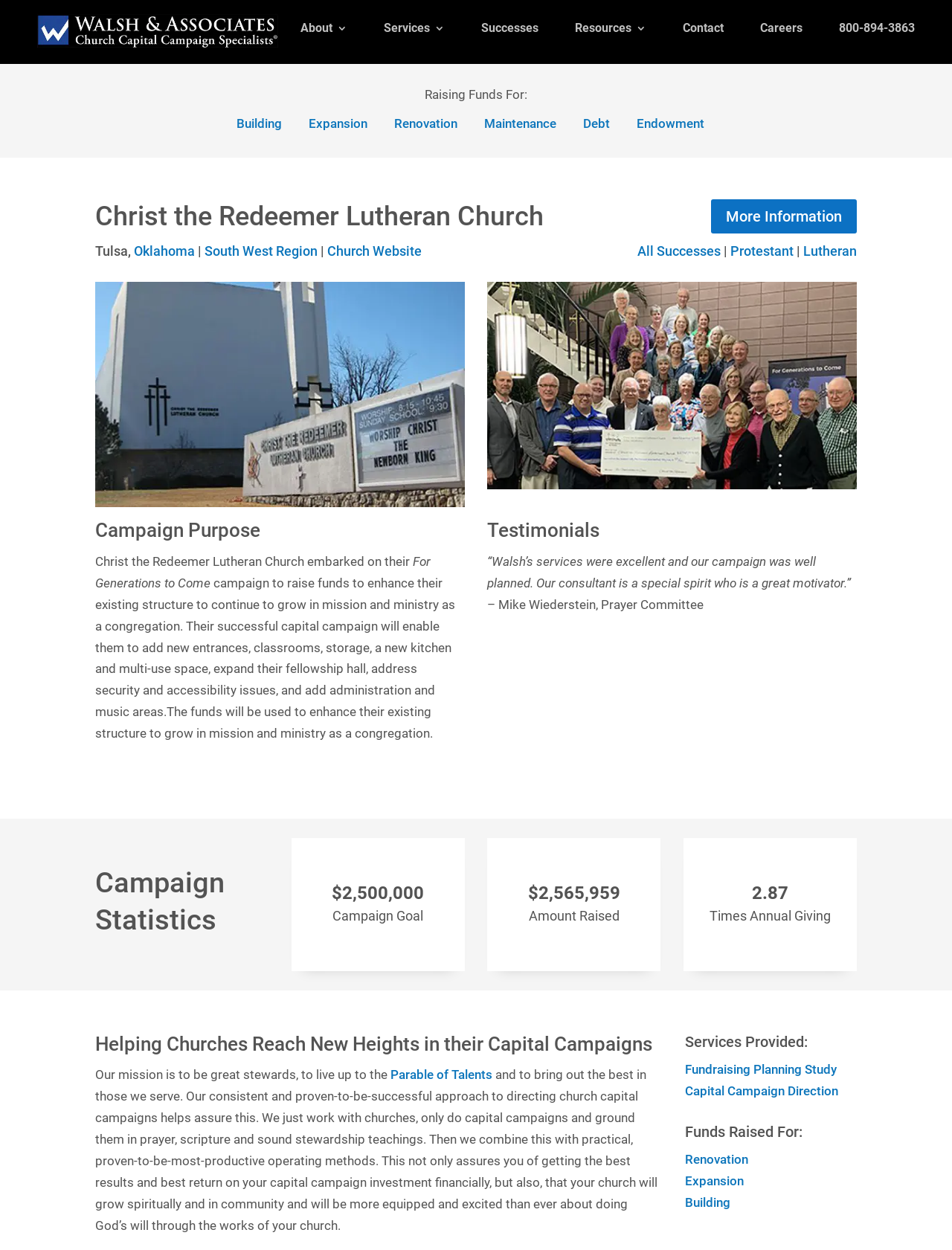Give a detailed account of the webpage.

This webpage is about Christ the Redeemer Lutheran Church's capital campaign, which was successfully led by Walsh & Associates, Church Capital Campaign Specialists. The page is divided into several sections, each providing information about the campaign.

At the top, there is a navigation menu with links to "About", "Services", "Successes", "Resources", "Contact", "Careers", and a phone number. Below the menu, there is a heading that reads "Christ the Redeemer Lutheran Church" followed by the church's location, "Tulsa, Oklahoma, South West Region".

The main content of the page is divided into several sections. The first section, "Raising Funds For:", lists the different purposes of the campaign, including "Building", "Expansion", "Renovation", "Maintenance", "Debt", and "Endowment". 

The next section, "Campaign Purpose", explains the goal of the campaign, which is to enhance the church's existing structure to continue growing in mission and ministry. The section includes a detailed description of the campaign's objectives, including adding new entrances, classrooms, and a multi-use space.

Below this section, there is an image of a check, presumably representing the campaign's success. The "Testimonials" section features a quote from Mike Wiederstein, Prayer Committee, praising Walsh's services and campaign planning.

The "Campaign Statistics" section displays the campaign's results, including the goal of $2,500,000, the amount raised of $2,565,959, and the times annual giving of 2.87.

The final sections of the page provide information about Walsh & Associates, including their mission, approach to directing church capital campaigns, and the services they provide, such as fundraising planning study and capital campaign direction. The page concludes with a list of funds raised for, including "Renovation", "Expansion", and "Building".